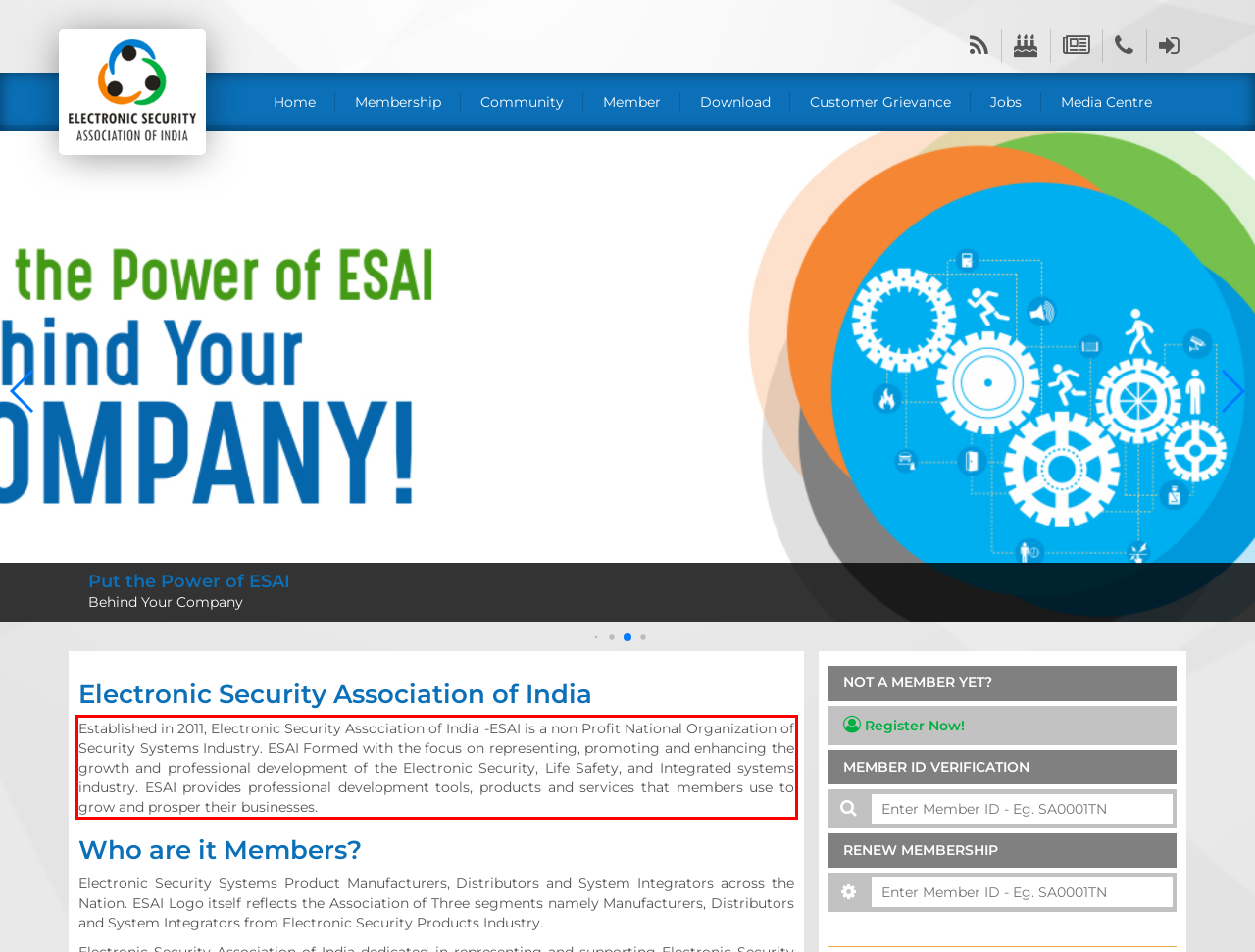Your task is to recognize and extract the text content from the UI element enclosed in the red bounding box on the webpage screenshot.

Established in 2011, Electronic Security Association of India -ESAI is a non Profit National Organization of Security Systems Industry. ESAI Formed with the focus on representing, promoting and enhancing the growth and professional development of the Electronic Security, Life Safety, and Integrated systems industry. ESAI provides professional development tools, products and services that members use to grow and prosper their businesses.